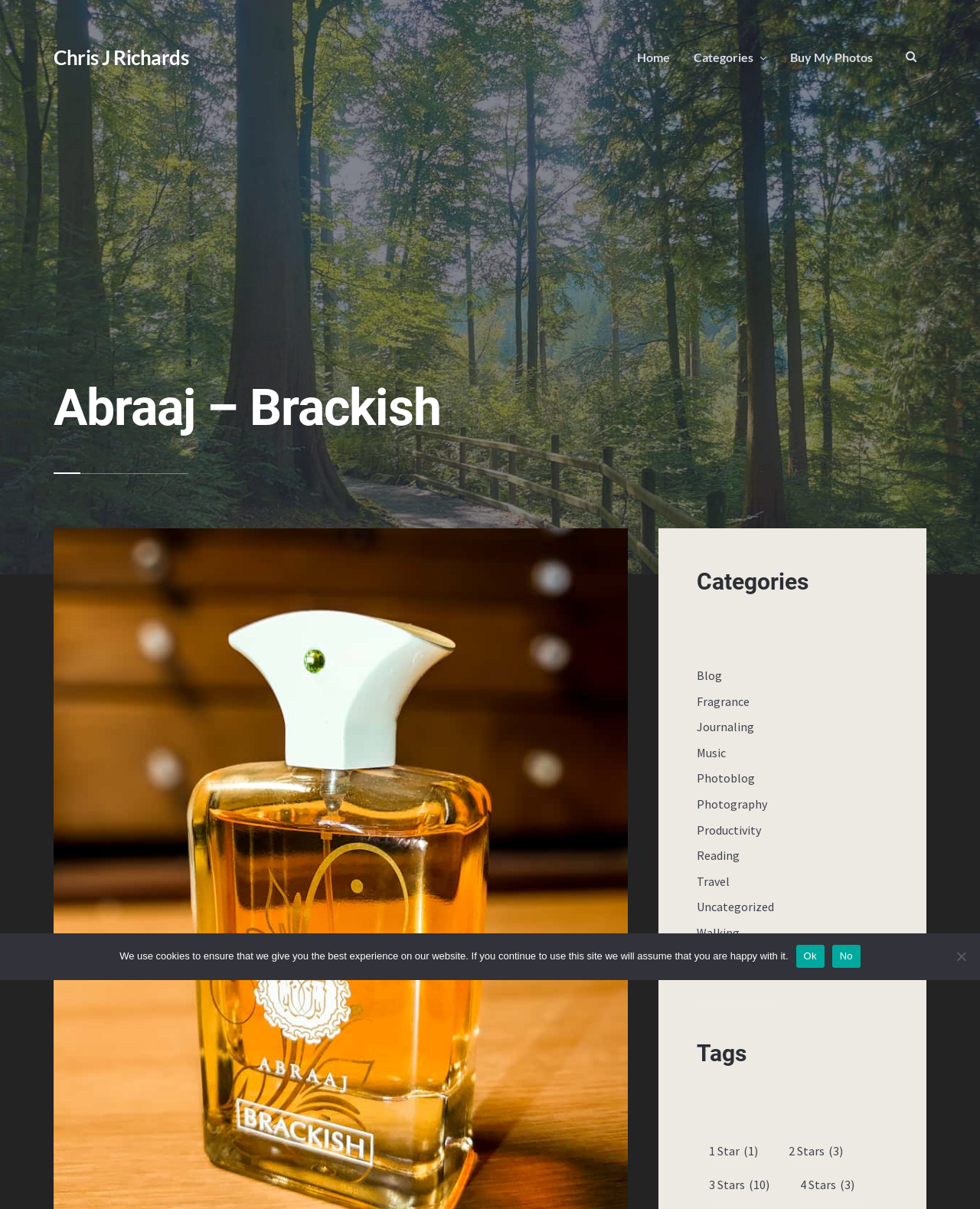Generate a thorough caption that explains the contents of the webpage.

The webpage appears to be a personal blog or website, with a focus on fragrance reviews and other topics. At the top left, there is a link to the author's name, "Chris J Richards", and a search icon. To the right of these elements, there are links to navigate to different sections of the website, including "Home", "Categories", and "Buy My Photos".

Below the navigation links, there is a large heading that reads "Abraaj – Brackish", which suggests that this webpage is dedicated to a specific fragrance review. 

On the left side of the page, there is a list of categories, including "Blog", "Fragrance", "Journaling", and others. Each category has a link to a corresponding webpage.

Further down the page, there is a section dedicated to tags, with links to various tags such as "1 Star", "2 Stars", and "3 Stars", which likely correspond to fragrance reviews with different ratings.

At the bottom of the page, there is a cookie notice dialog box that informs users about the website's cookie policy. The dialog box has a message explaining the use of cookies and provides options to either accept or decline the use of cookies.

Overall, the webpage appears to be a personal blog or review website with a focus on fragrance and other topics, with a simple and organized layout.